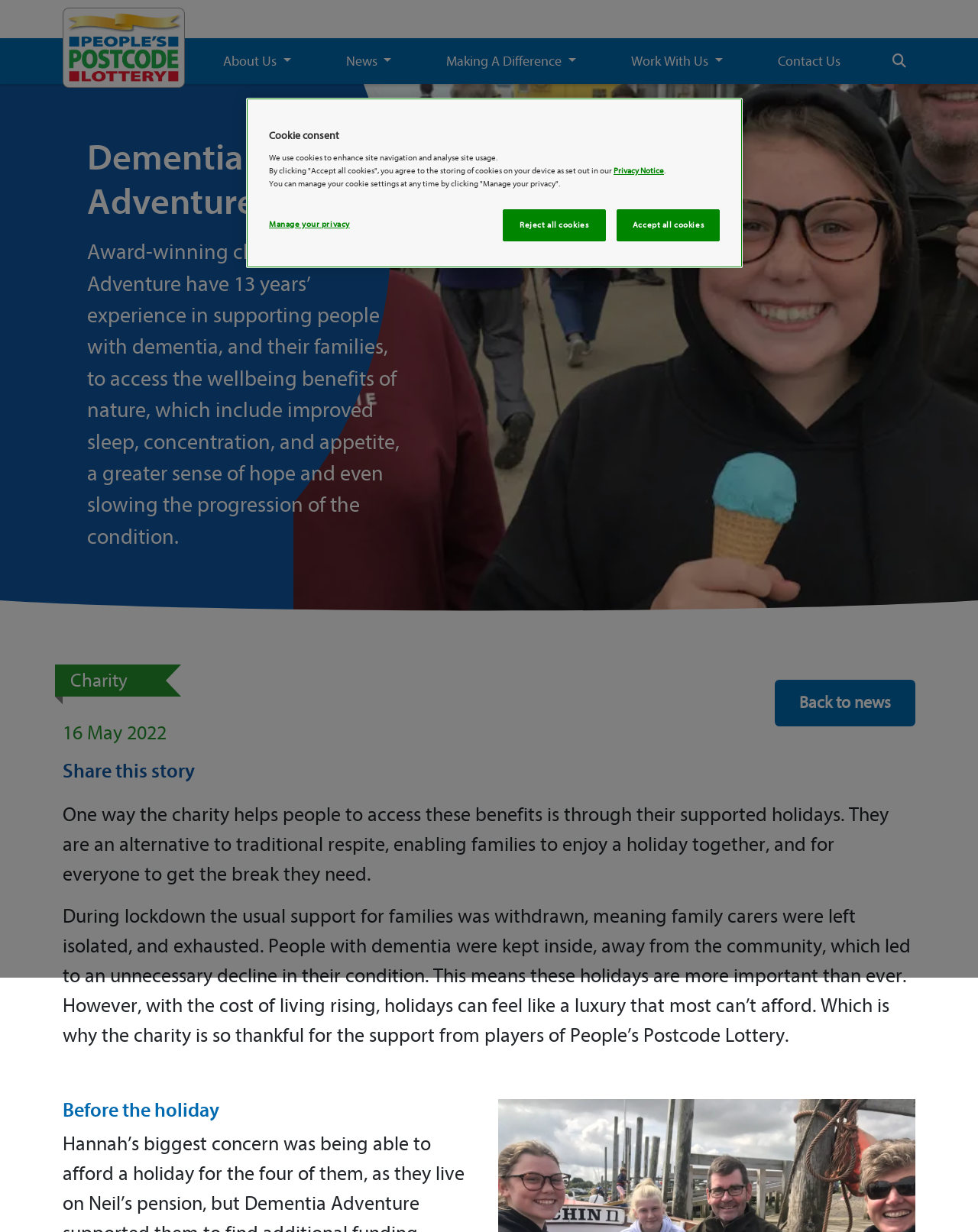Identify the bounding box coordinates of the clickable section necessary to follow the following instruction: "Contact Us". The coordinates should be presented as four float numbers from 0 to 1, i.e., [left, top, right, bottom].

[0.782, 0.036, 0.871, 0.063]